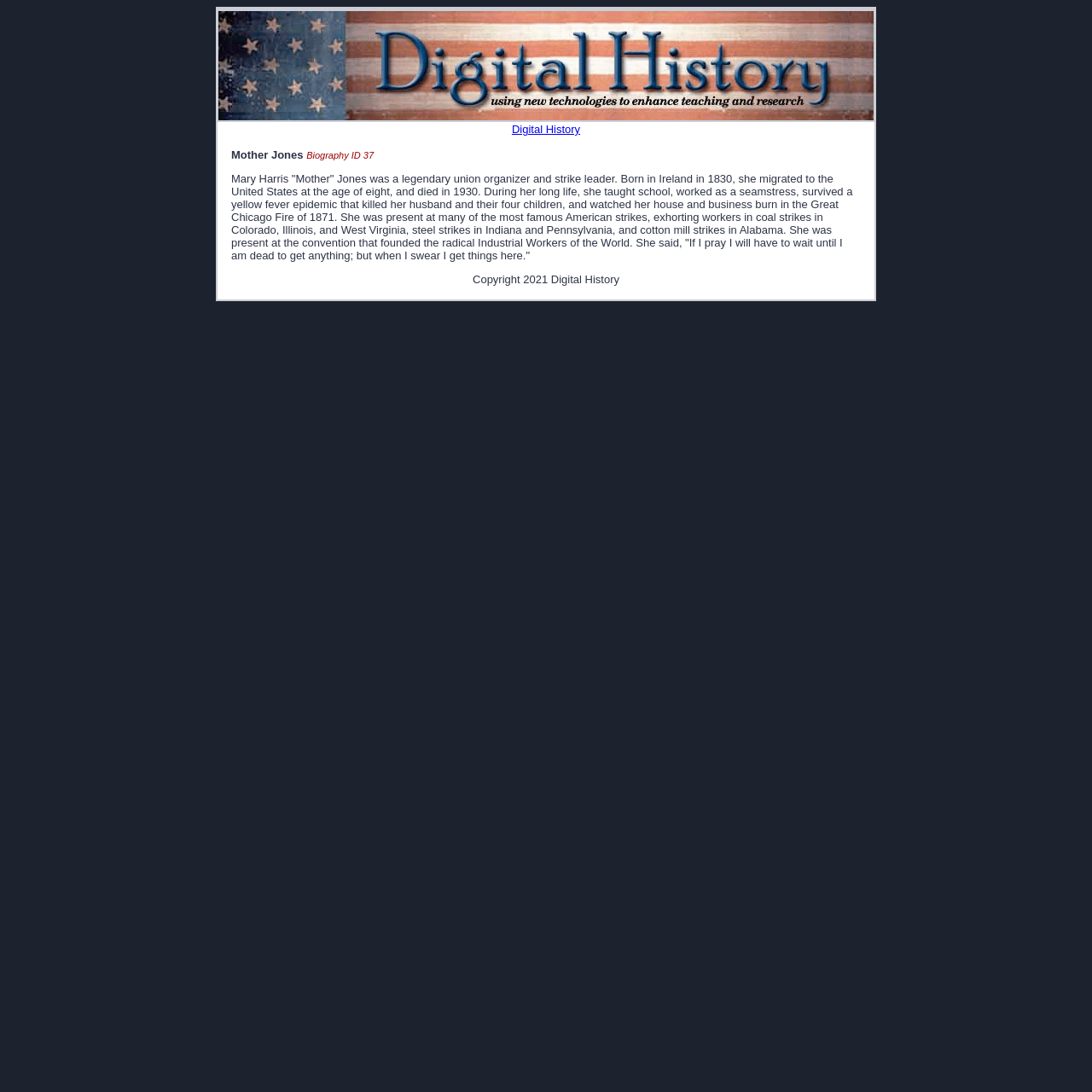What is the year of Mother Jones' death?
Carefully analyze the image and provide a detailed answer to the question.

In the biography section, I found the sentence 'Born in Ireland in 1830, she migrated to the United States at the age of eight, and died in 1930.'. This sentence indicates that Mother Jones died in 1930.